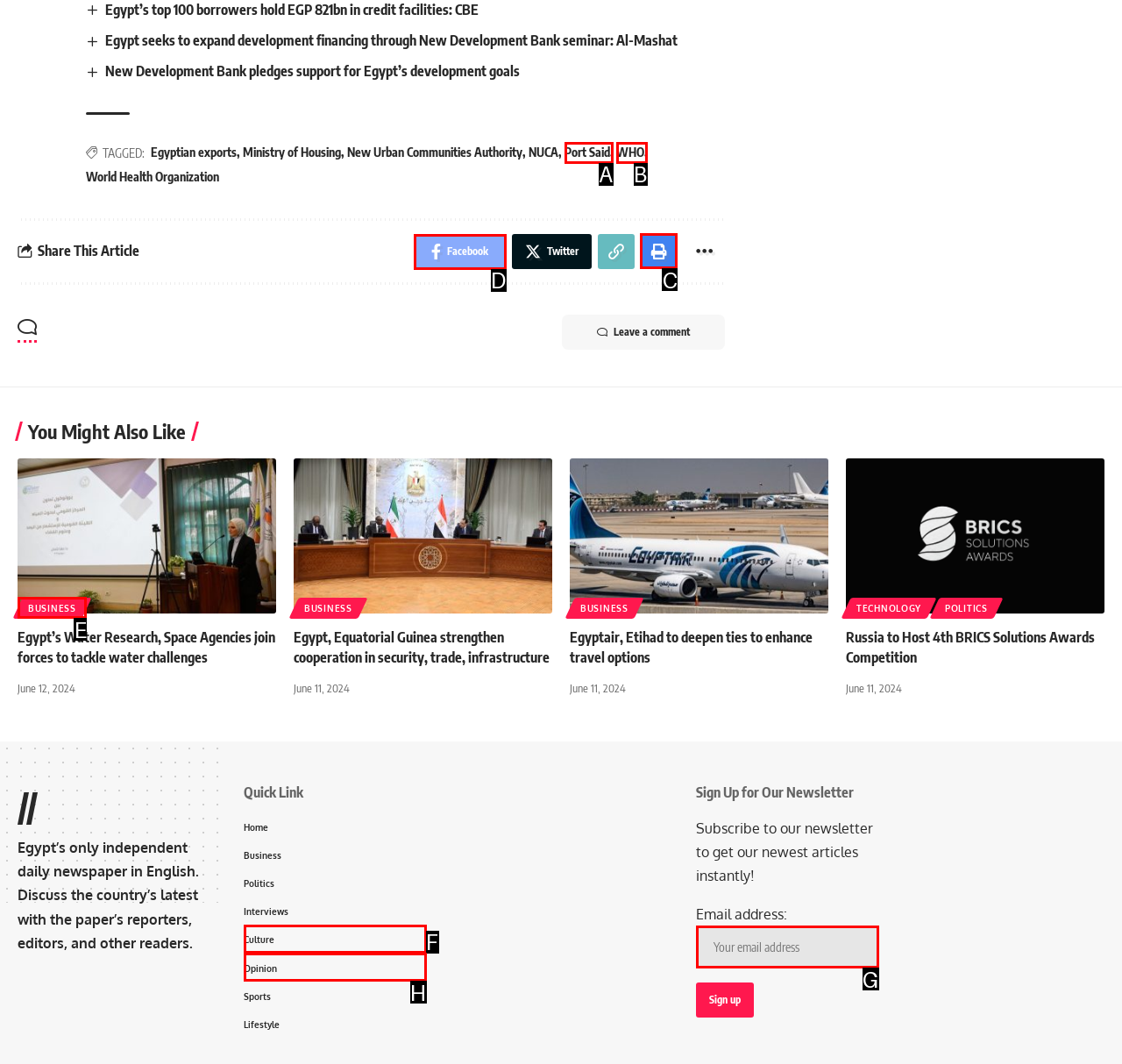Tell me which one HTML element I should click to complete this task: Share this article on Facebook Answer with the option's letter from the given choices directly.

D